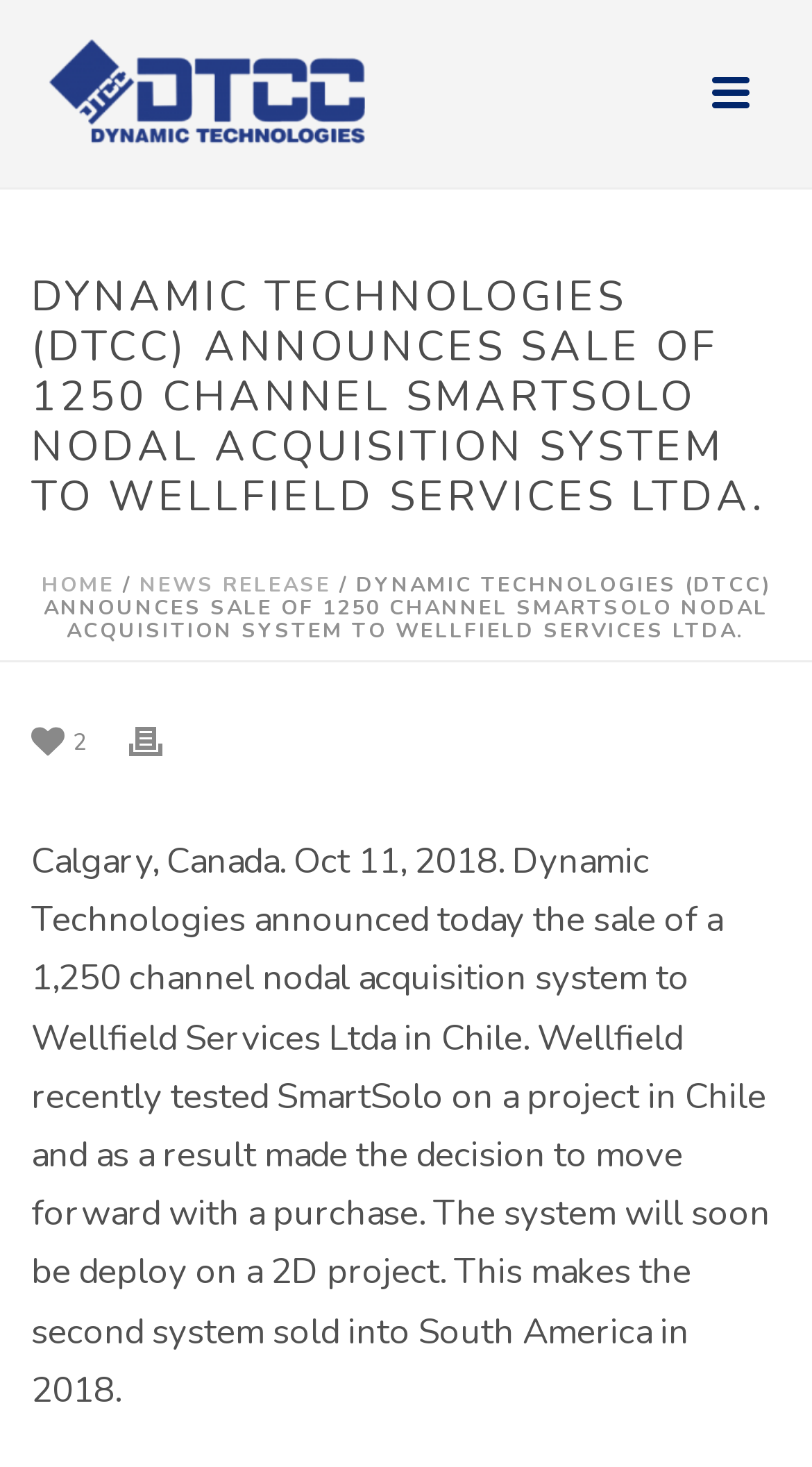Please identify the primary heading on the webpage and return its text.

DYNAMIC TECHNOLOGIES (DTCC) ANNOUNCES SALE OF 1250 CHANNEL SMARTSOLO NODAL ACQUISITION SYSTEM TO WELLFIELD SERVICES LTDA.